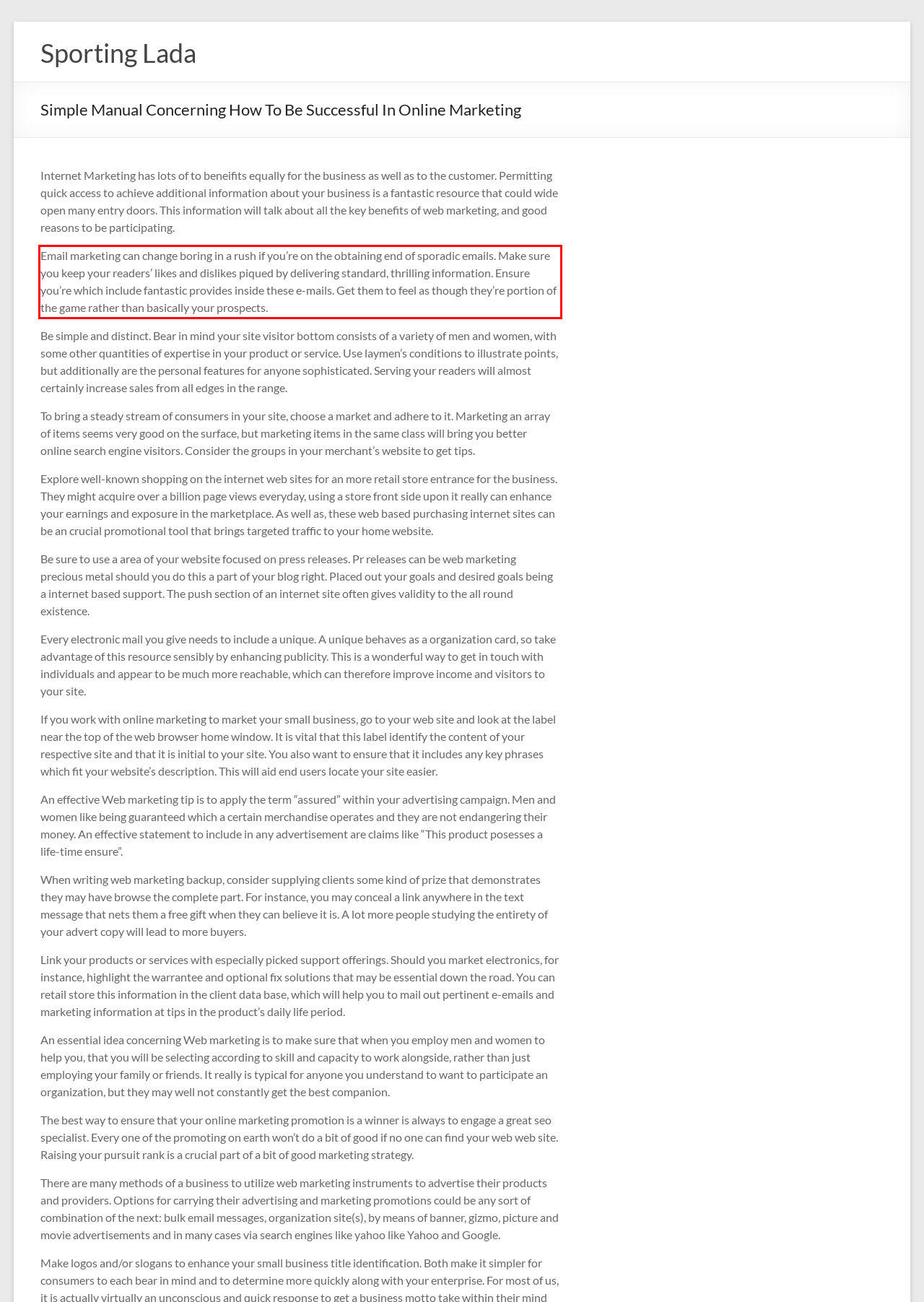Examine the webpage screenshot, find the red bounding box, and extract the text content within this marked area.

Email marketing can change boring in a rush if you’re on the obtaining end of sporadic emails. Make sure you keep your readers’ likes and dislikes piqued by delivering standard, thrilling information. Ensure you’re which include fantastic provides inside these e-mails. Get them to feel as though they’re portion of the game rather than basically your prospects.